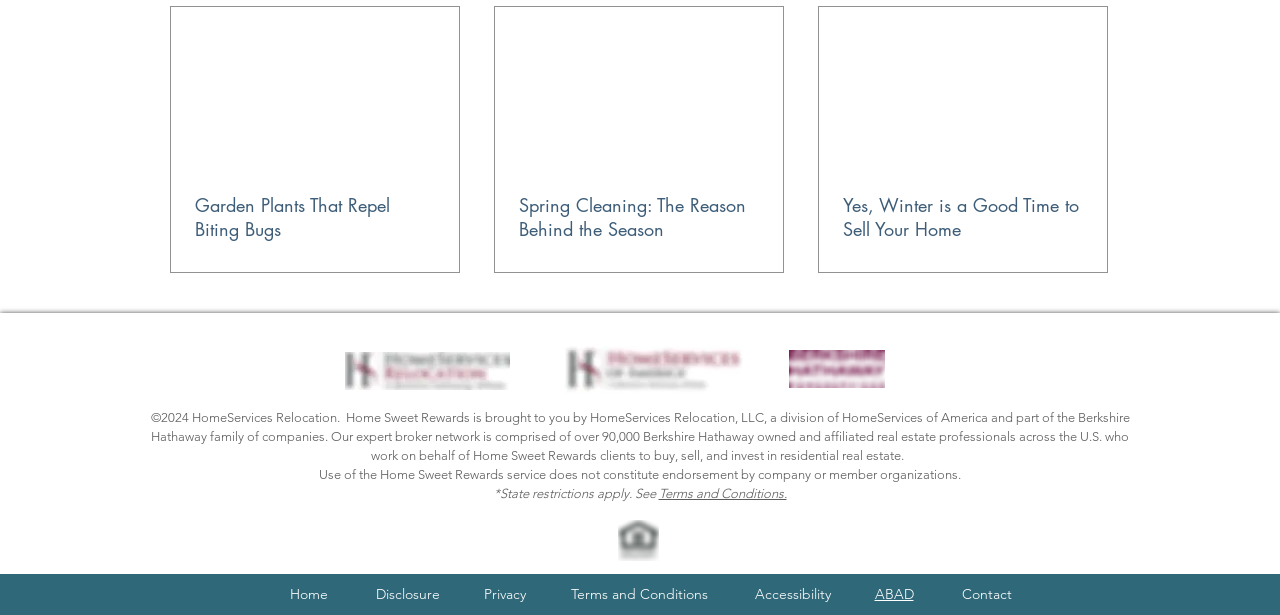Identify the bounding box for the UI element described as: "Terms and Conditions.". The coordinates should be four float numbers between 0 and 1, i.e., [left, top, right, bottom].

[0.514, 0.79, 0.614, 0.814]